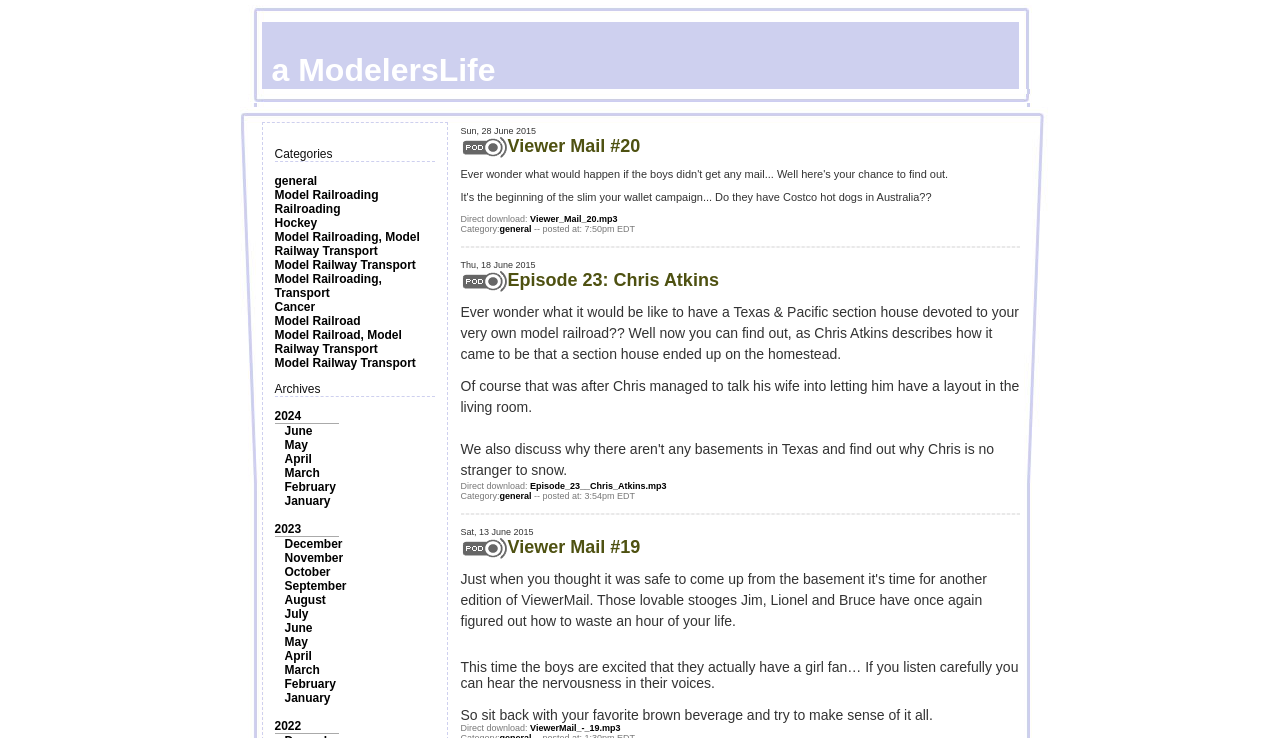Identify the bounding box coordinates for the element you need to click to achieve the following task: "Click on the '2024' link". Provide the bounding box coordinates as four float numbers between 0 and 1, in the form [left, top, right, bottom].

[0.214, 0.554, 0.235, 0.573]